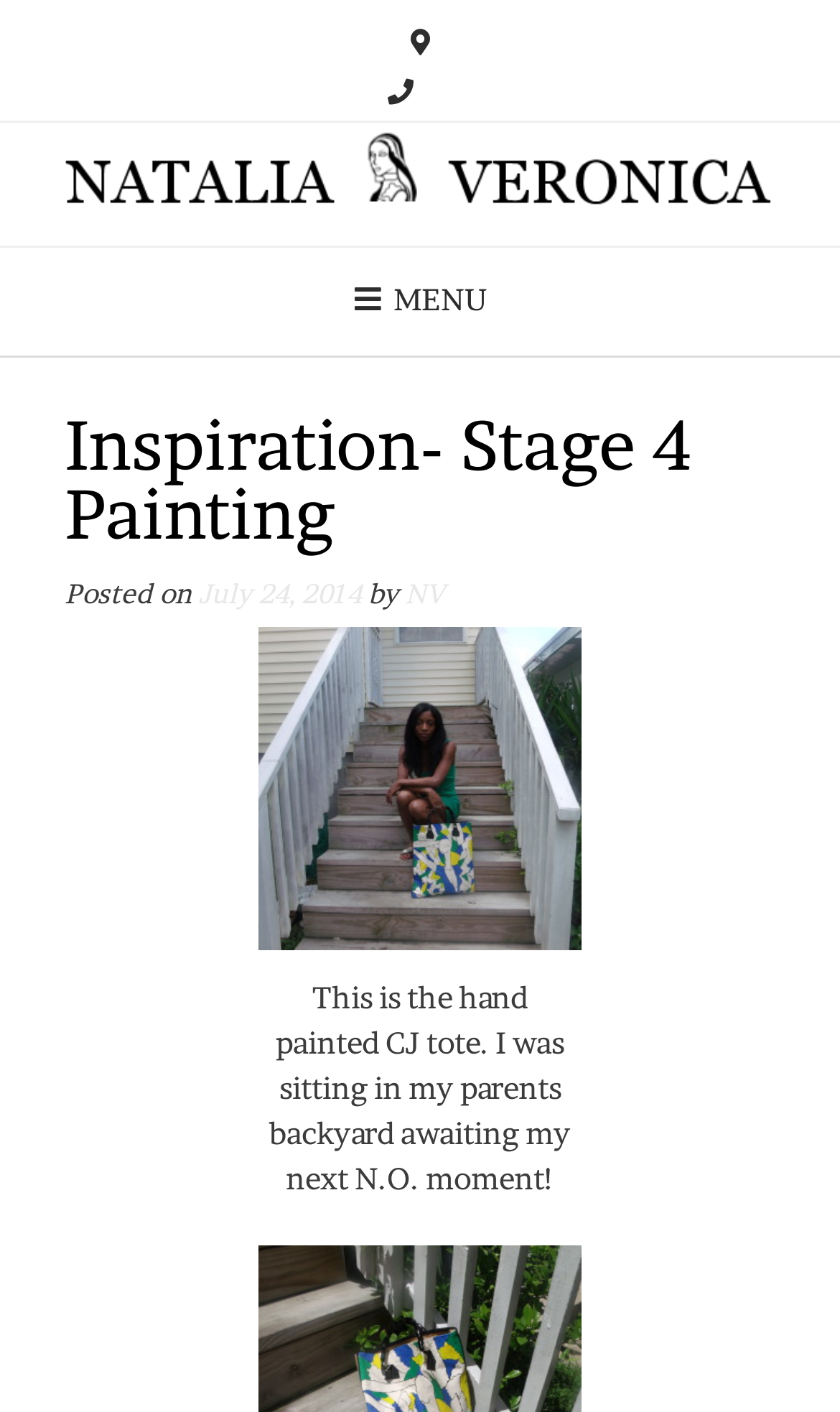Given the element description Bevills Advocate, specify the bounding box coordinates of the corresponding UI element in the format (top-left x, top-left y, bottom-right x, bottom-right y). All values must be between 0 and 1.

None